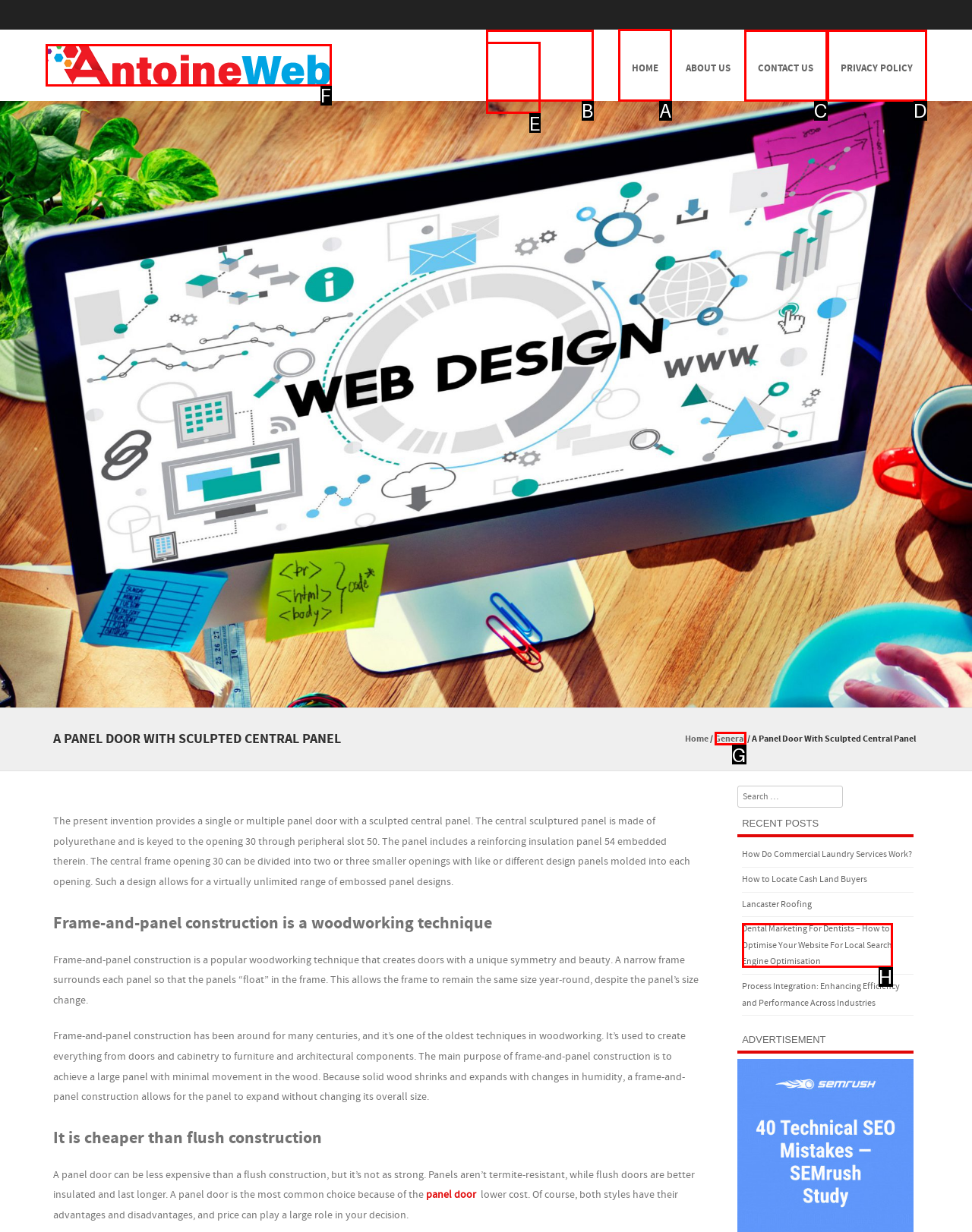Determine which HTML element I should select to execute the task: Go to the 'HOME' page
Reply with the corresponding option's letter from the given choices directly.

A